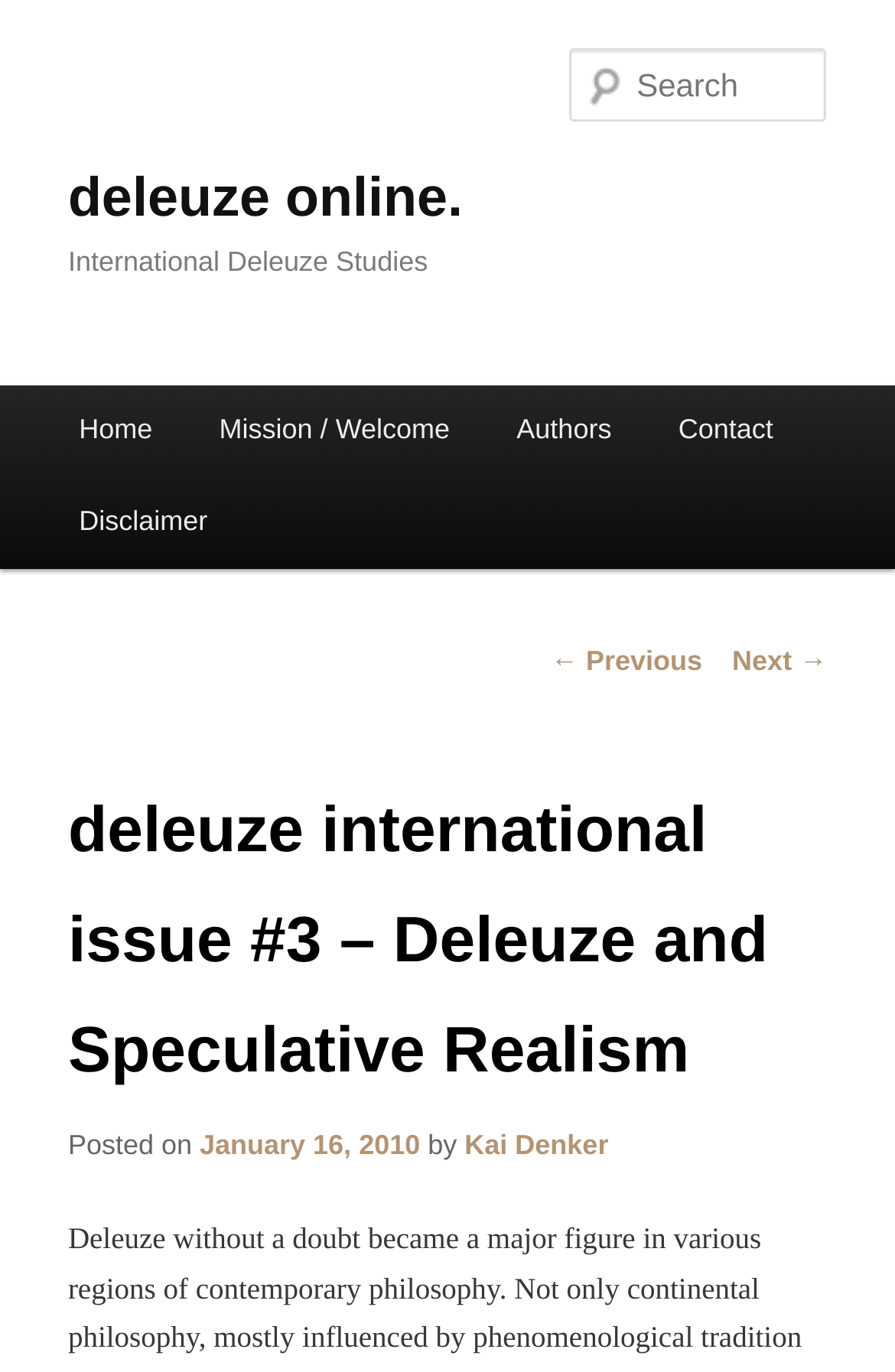Give a short answer using one word or phrase for the question:
What is the main topic of the current issue?

Deleuze and Speculative Realism